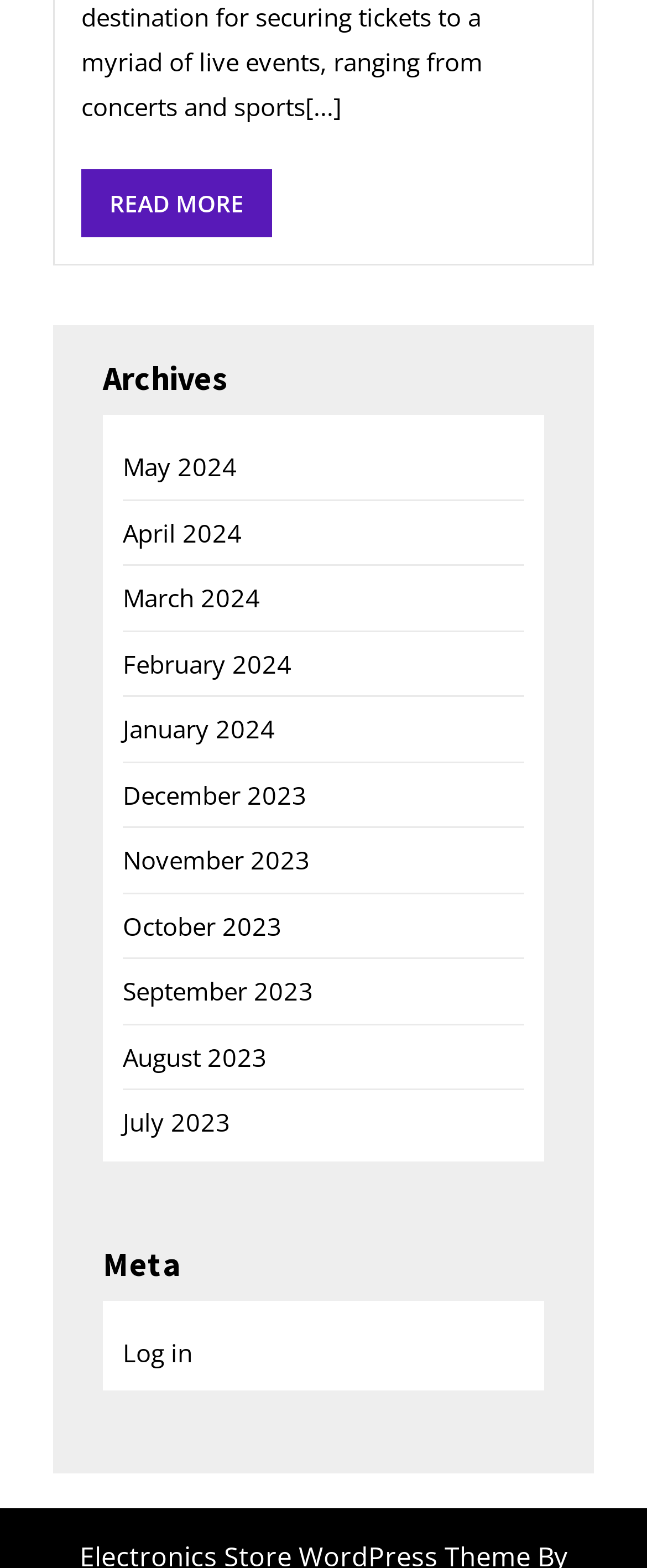What is the last month listed in the Archives section?
From the image, provide a succinct answer in one word or a short phrase.

July 2023